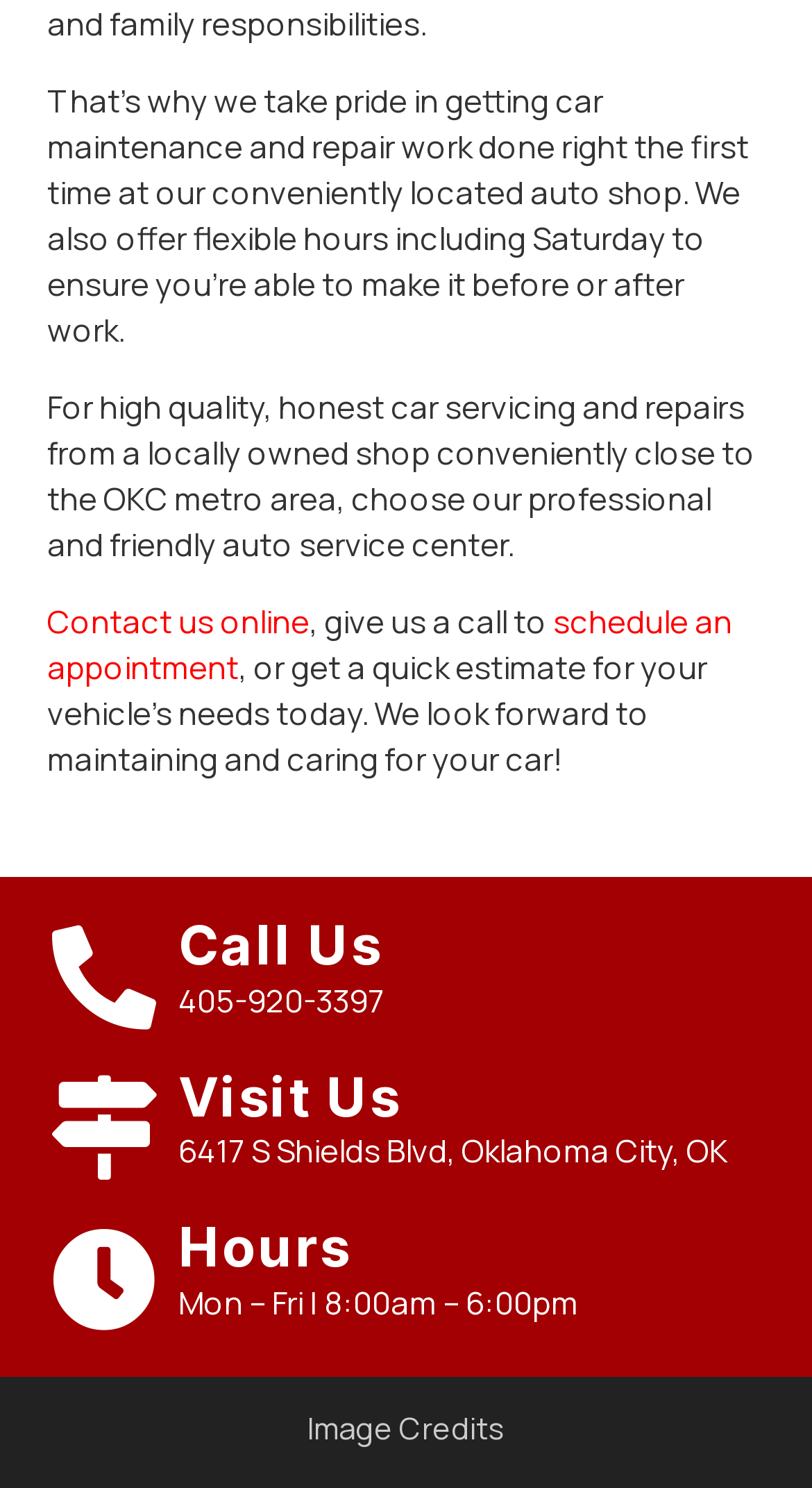Respond to the question below with a single word or phrase:
What is the address of the auto shop?

6417 S Shields Blvd, Oklahoma City, OK